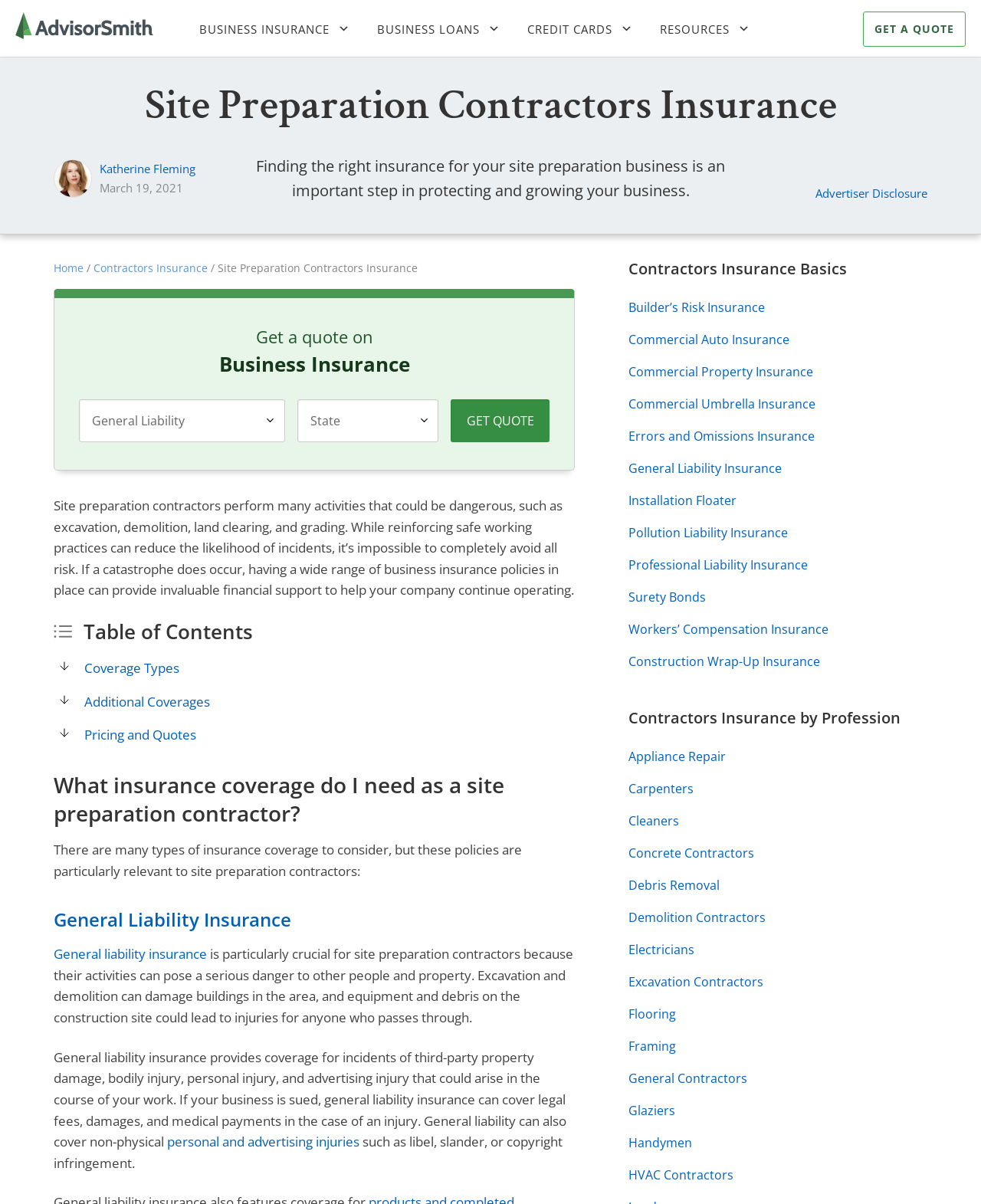Given the webpage screenshot and the description, determine the bounding box coordinates (top-left x, top-left y, bottom-right x, bottom-right y) that define the location of the UI element matching this description: Home

[0.055, 0.216, 0.085, 0.228]